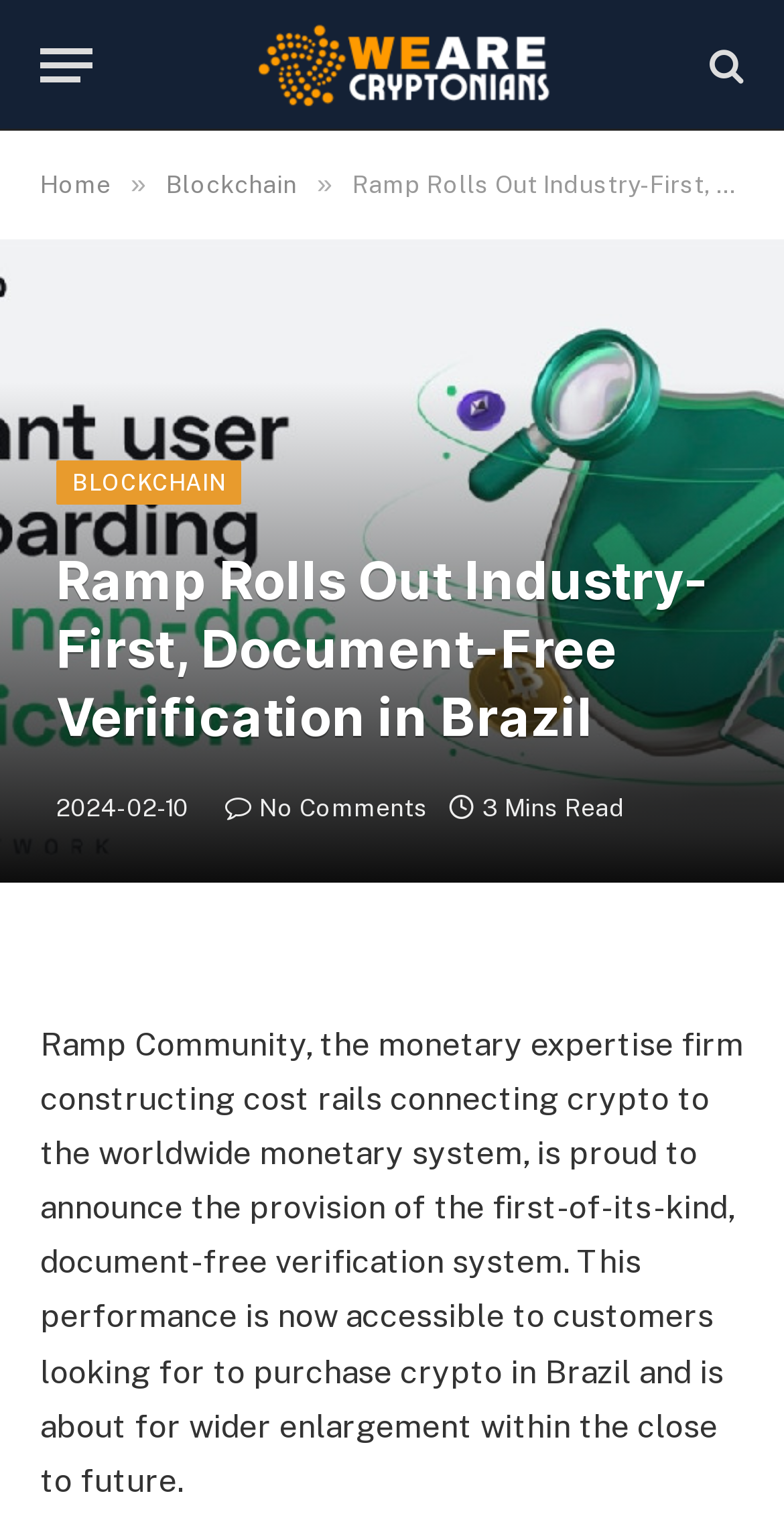Please specify the coordinates of the bounding box for the element that should be clicked to carry out this instruction: "Click the menu button". The coordinates must be four float numbers between 0 and 1, formatted as [left, top, right, bottom].

[0.051, 0.013, 0.118, 0.073]